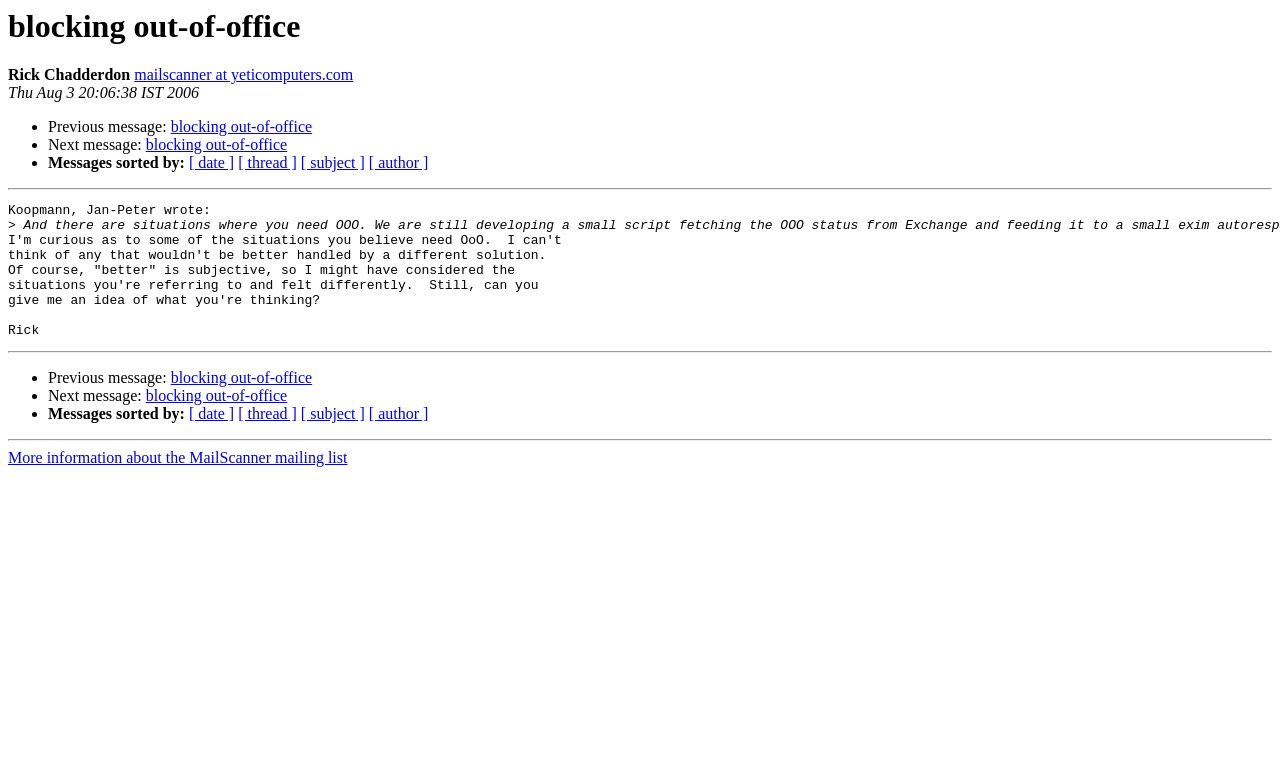Bounding box coordinates should be provided in the format (top-left x, top-left y, bottom-right x, bottom-right y) with all values between 0 and 1. Identify the bounding box for this UI element: blocking out-of-office

[0.133, 0.481, 0.244, 0.503]